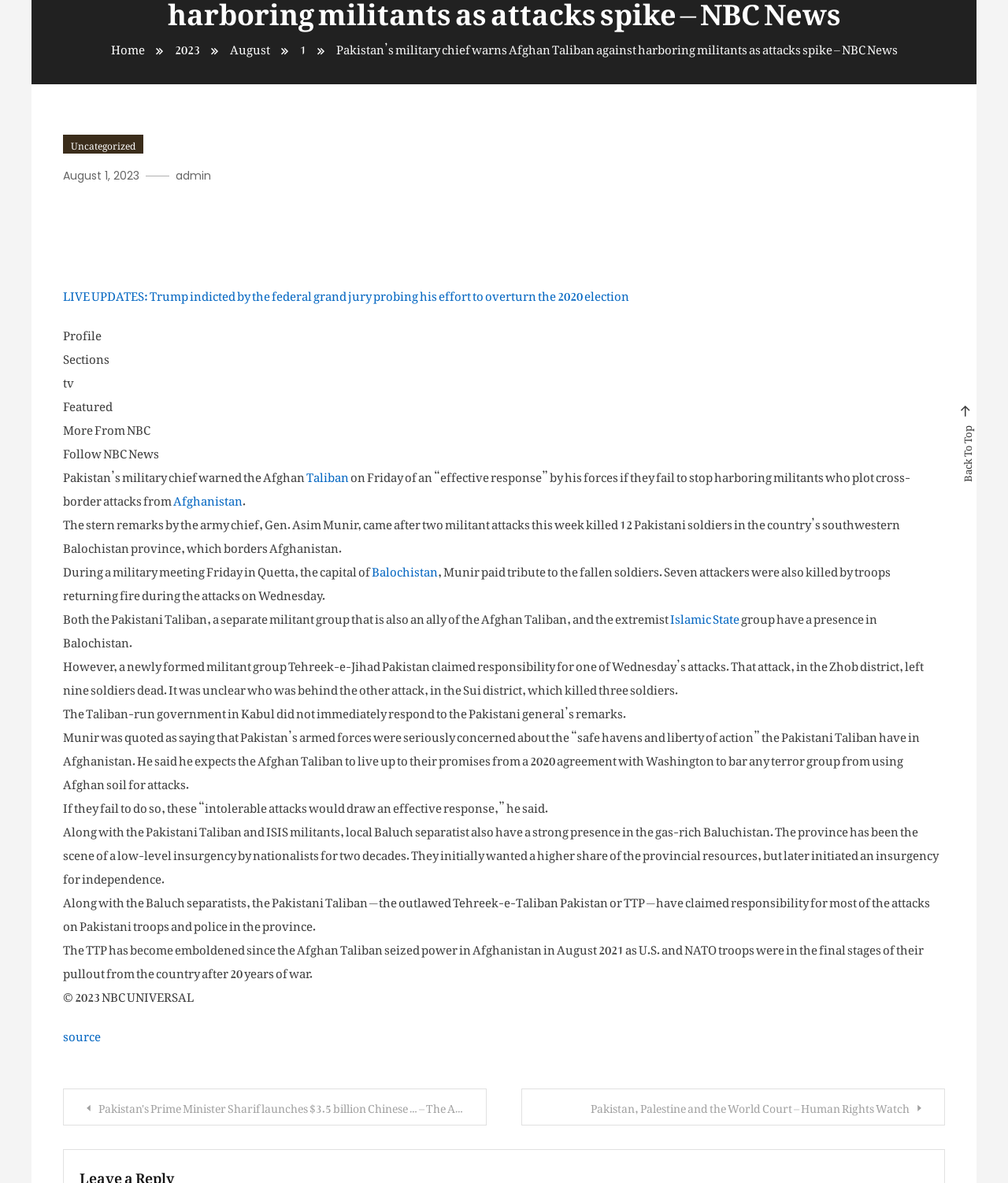Find the bounding box coordinates of the UI element according to this description: "Home".

[0.11, 0.026, 0.143, 0.052]